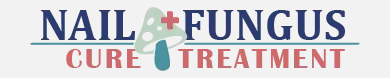Offer a detailed narrative of the image's content.

The image features a logo for a treatment focused on nail fungus, prominently displaying the text "NAIL FUNGUS CURE TREATMENT." The design incorporates a stylized mushroom icon, symbolizing a natural approach to addressing fungal issues, alongside a medical cross, suggesting a connection to health and treatment. The use of bold, blue letters for "NAIL FUNGUS" contrasts with the softer, reddish-pink lettering of "CURE TREATMENT," creating a visually appealing and attention-grabbing design that emphasizes the urgency and importance of addressing toenail fungus. This image effectively communicates the theme of the presentation, which discusses solutions to nail fungus and the potentially concealed treatments by pharmaceutical companies.